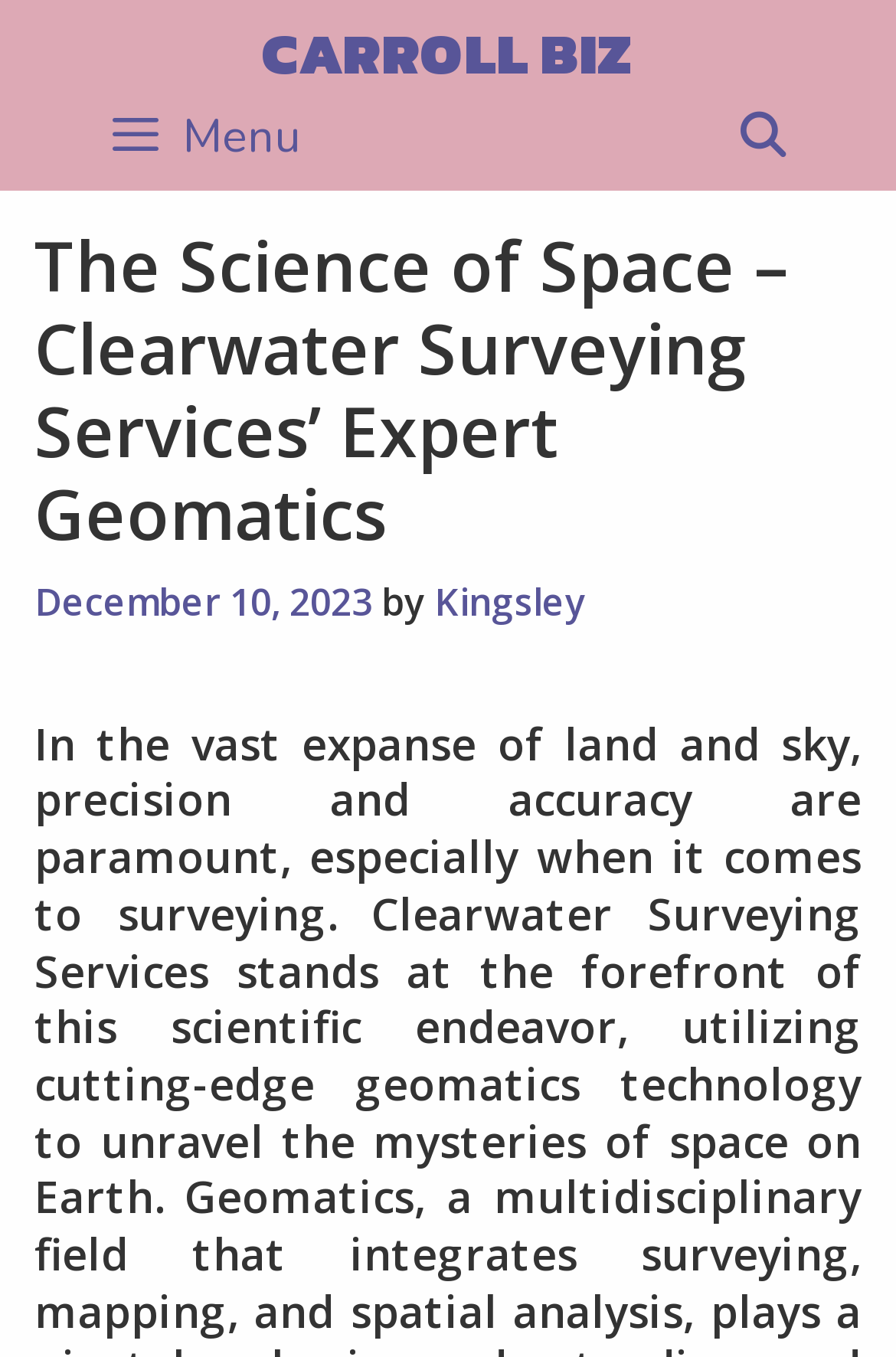Identify the bounding box coordinates of the HTML element based on this description: "Search".

[0.804, 0.067, 0.897, 0.135]